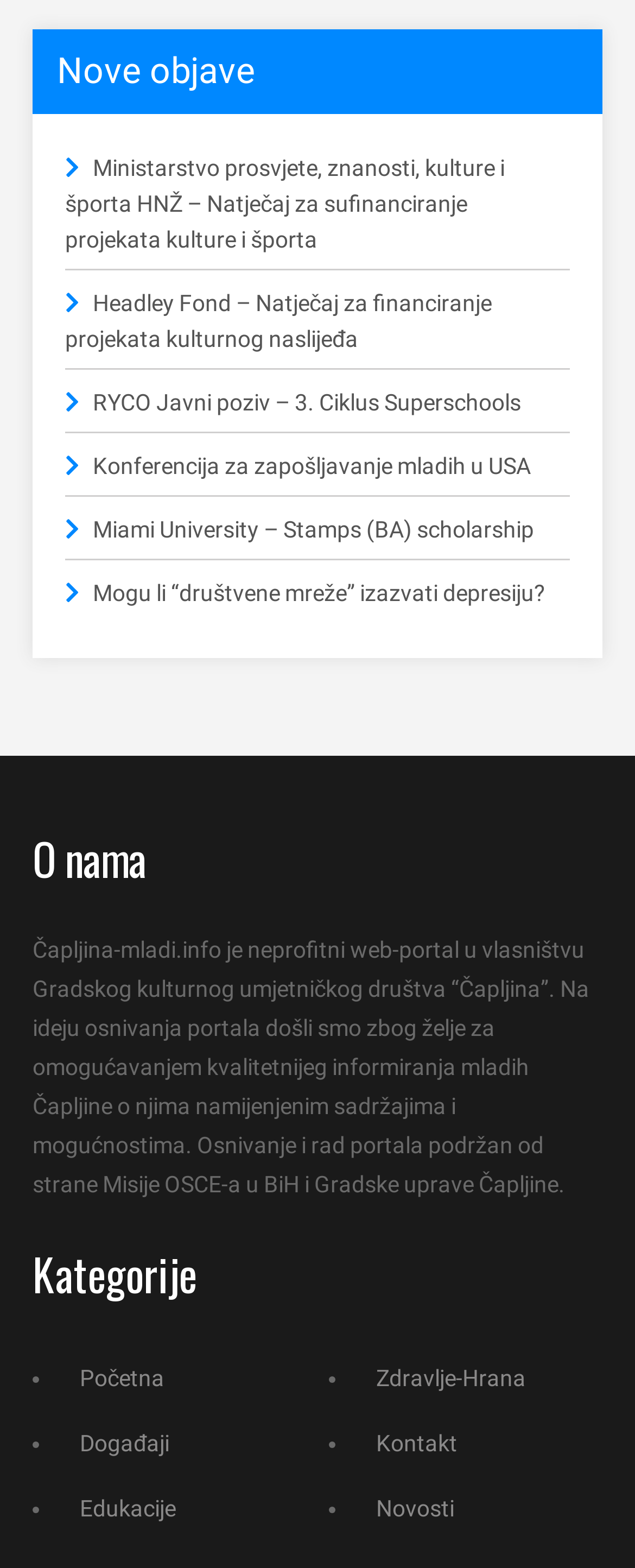Provide your answer in a single word or phrase: 
How many categories are listed on this webpage?

5